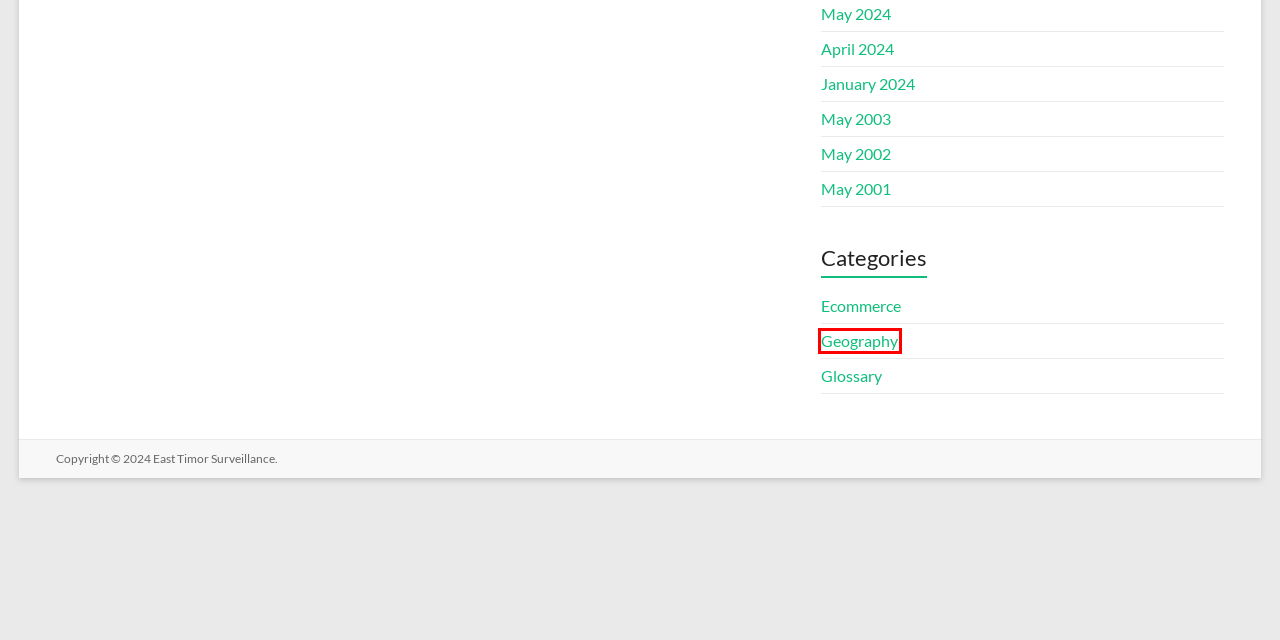Examine the screenshot of a webpage with a red bounding box around a UI element. Your task is to identify the webpage description that best corresponds to the new webpage after clicking the specified element. The given options are:
A. Ecommerce – East Timor Surveillance
B. May 2001 – East Timor Surveillance
C. Glossary – East Timor Surveillance
D. May 2002 – East Timor Surveillance
E. May 2003 – East Timor Surveillance
F. May 2024 – East Timor Surveillance
G. April 2024 – East Timor Surveillance
H. Geography – East Timor Surveillance

H